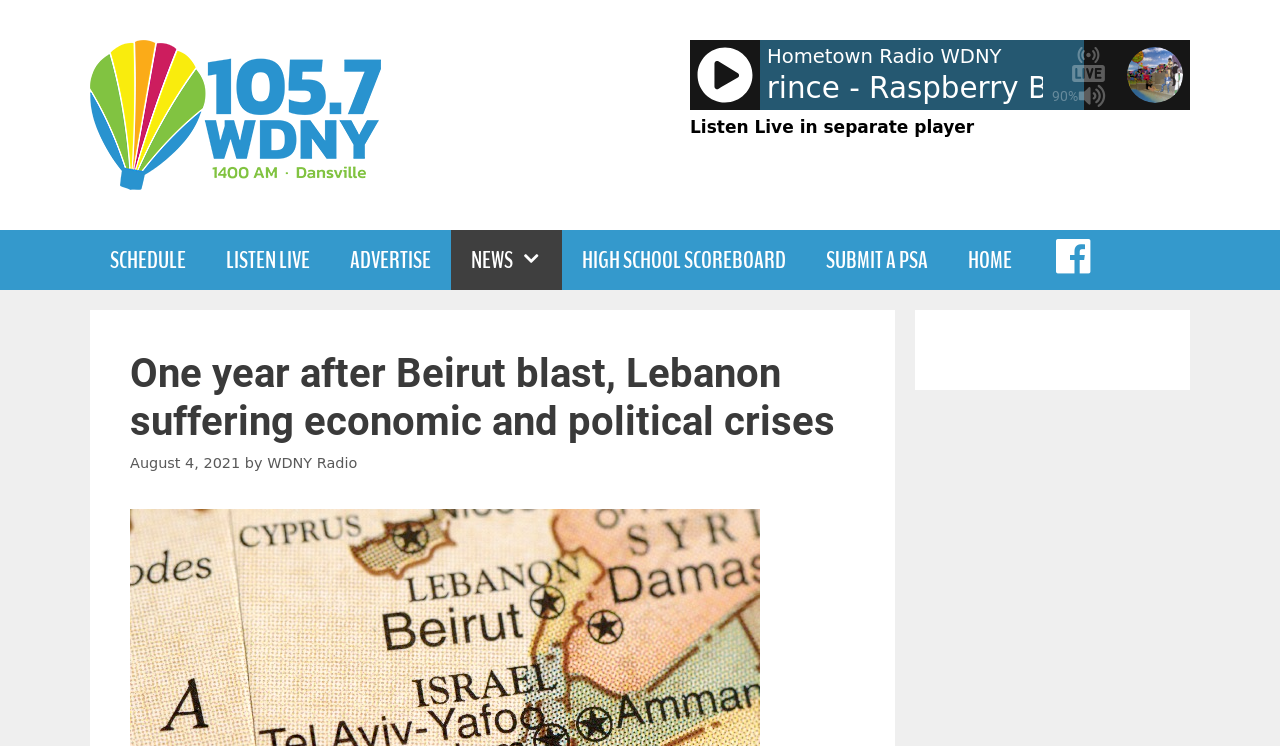Please determine the bounding box coordinates for the UI element described here. Use the format (top-left x, top-left y, bottom-right x, bottom-right y) with values bounded between 0 and 1: High School Scoreboard

[0.439, 0.308, 0.63, 0.389]